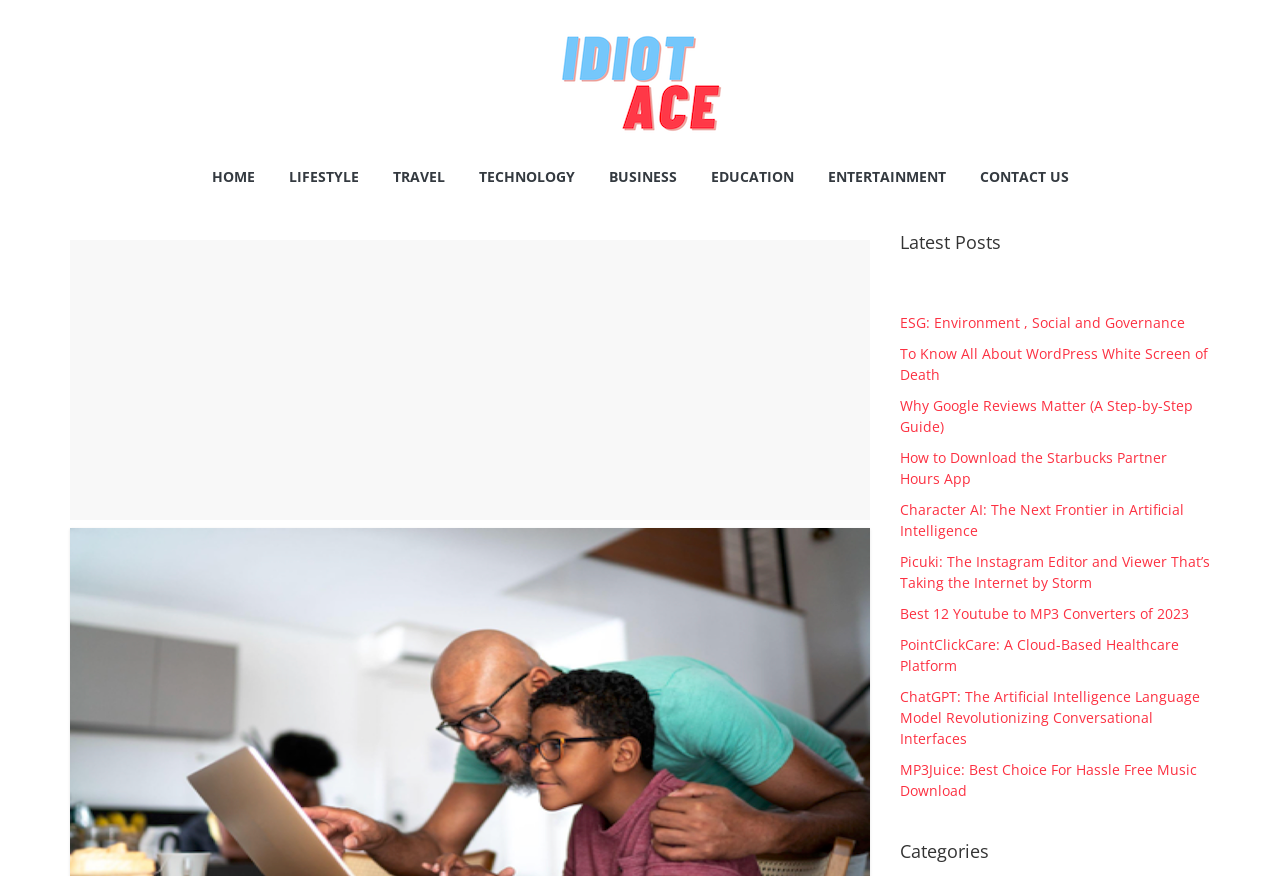Find and provide the bounding box coordinates for the UI element described here: "Send Message". The coordinates should be given as four float numbers between 0 and 1: [left, top, right, bottom].

None